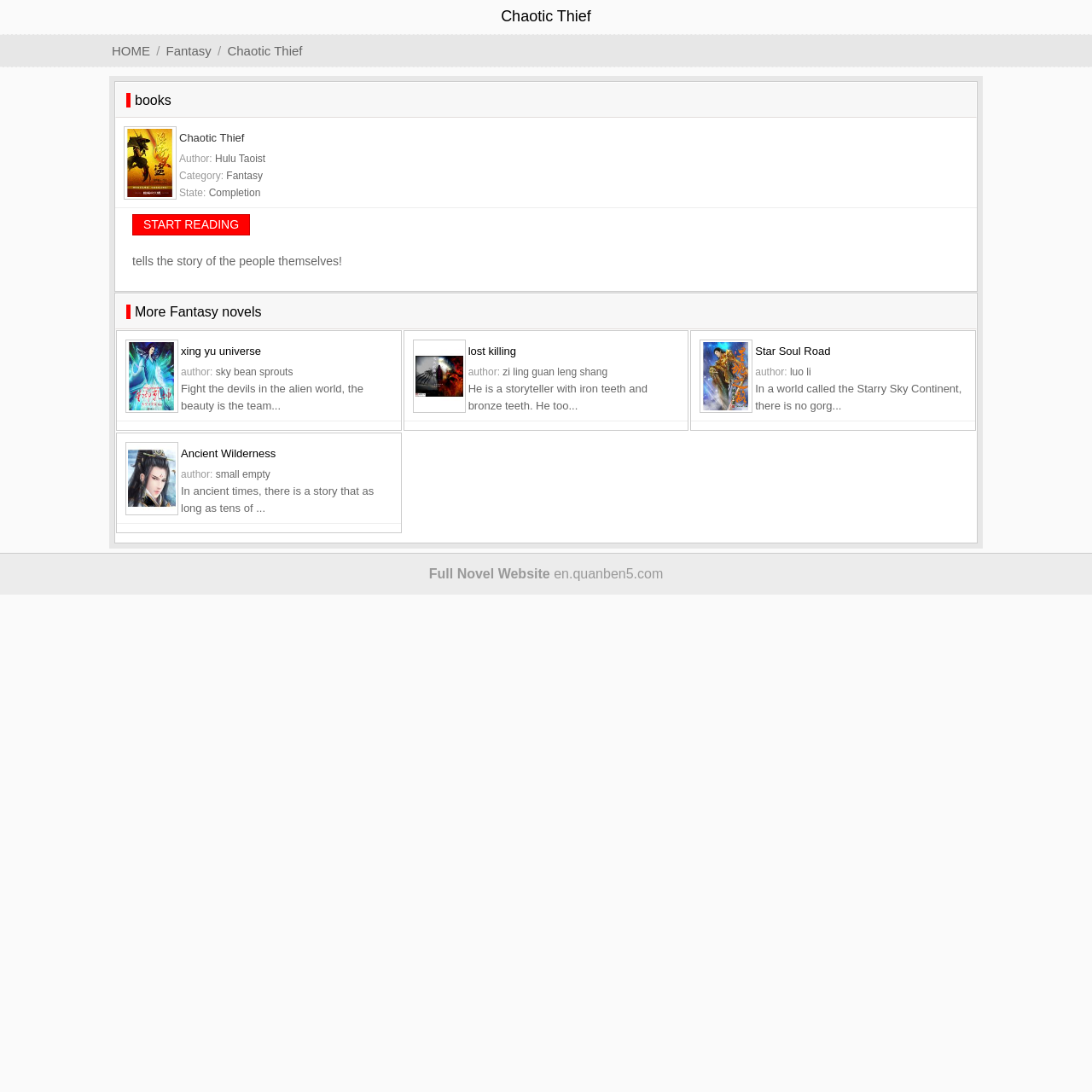Determine the bounding box coordinates in the format (top-left x, top-left y, bottom-right x, bottom-right y). Ensure all values are floating point numbers between 0 and 1. Identify the bounding box of the UI element described by: HOME

[0.102, 0.04, 0.138, 0.053]